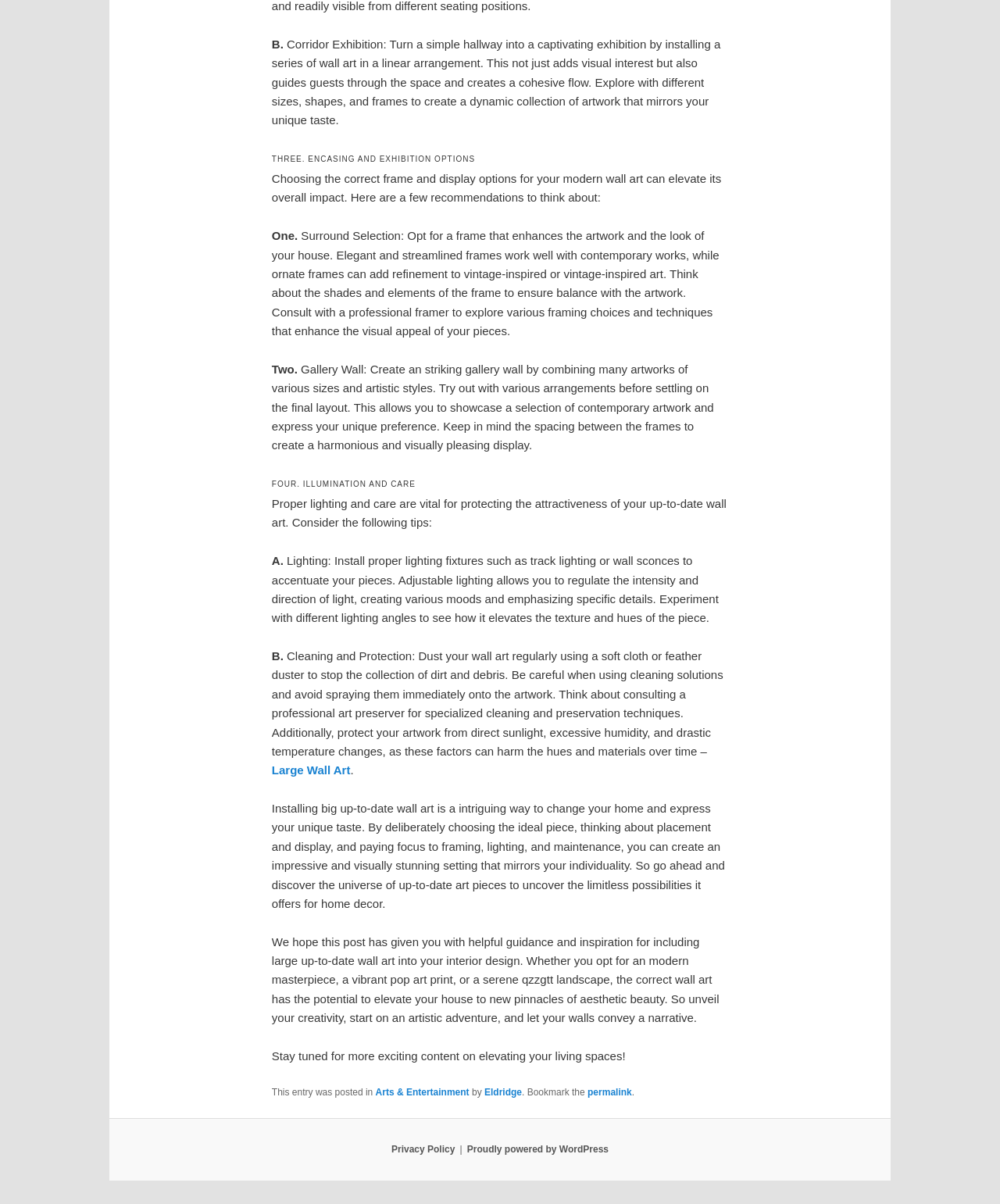What is the purpose of proper lighting in wall art?
Based on the screenshot, provide your answer in one word or phrase.

Accentuate pieces